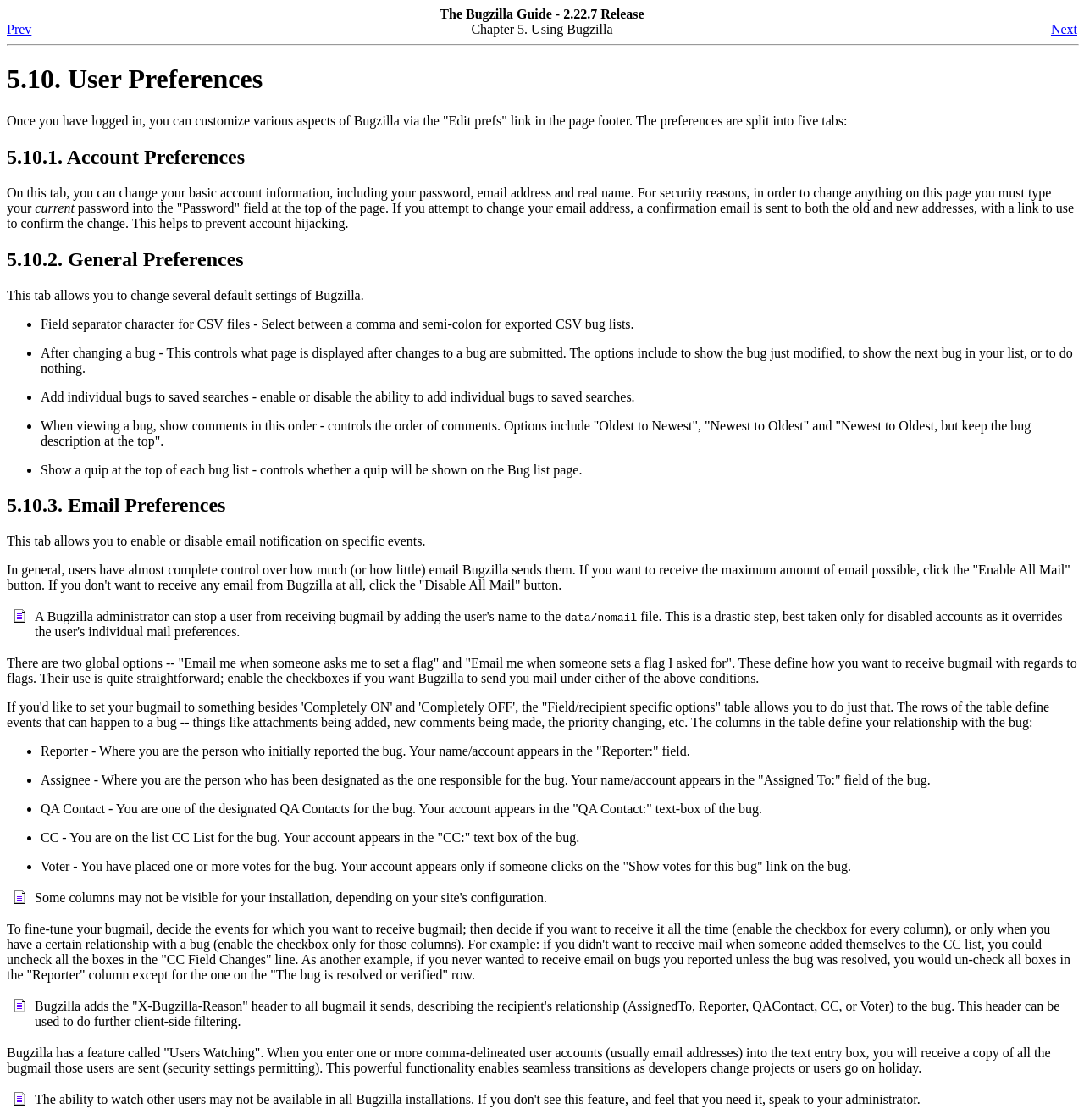Describe all the significant parts and information present on the webpage.

The webpage is about User Preferences in Bugzilla, a bug tracking system. At the top, there is a header navigation table with links to "Prev", "Chapter 5. Using Bugzilla", and "Next". Below the header, there is a separator line, followed by a heading "5.10. User Preferences". 

The page is divided into several sections, each with its own heading. The first section, "5.10.1. Account Preferences", explains how to change basic account information, including password, email address, and real name. 

The second section, "5.10.2. General Preferences", lists several default settings of Bugzilla that can be changed, such as the field separator character for CSV files, what page to display after changing a bug, and whether to add individual bugs to saved searches. 

The third section, "5.10.3. Email Preferences", allows users to enable or disable email notification on specific events. There are two global options: "Email me when someone asks me to set a flag" and "Email me when someone sets a flag I asked for". Additionally, there is a table that defines events that can happen to a bug and the user's relationship with the bug, such as reporter, assignee, QA contact, or CC. 

Throughout the page, there are several notes and images marked as "Note" to provide additional information or clarification.